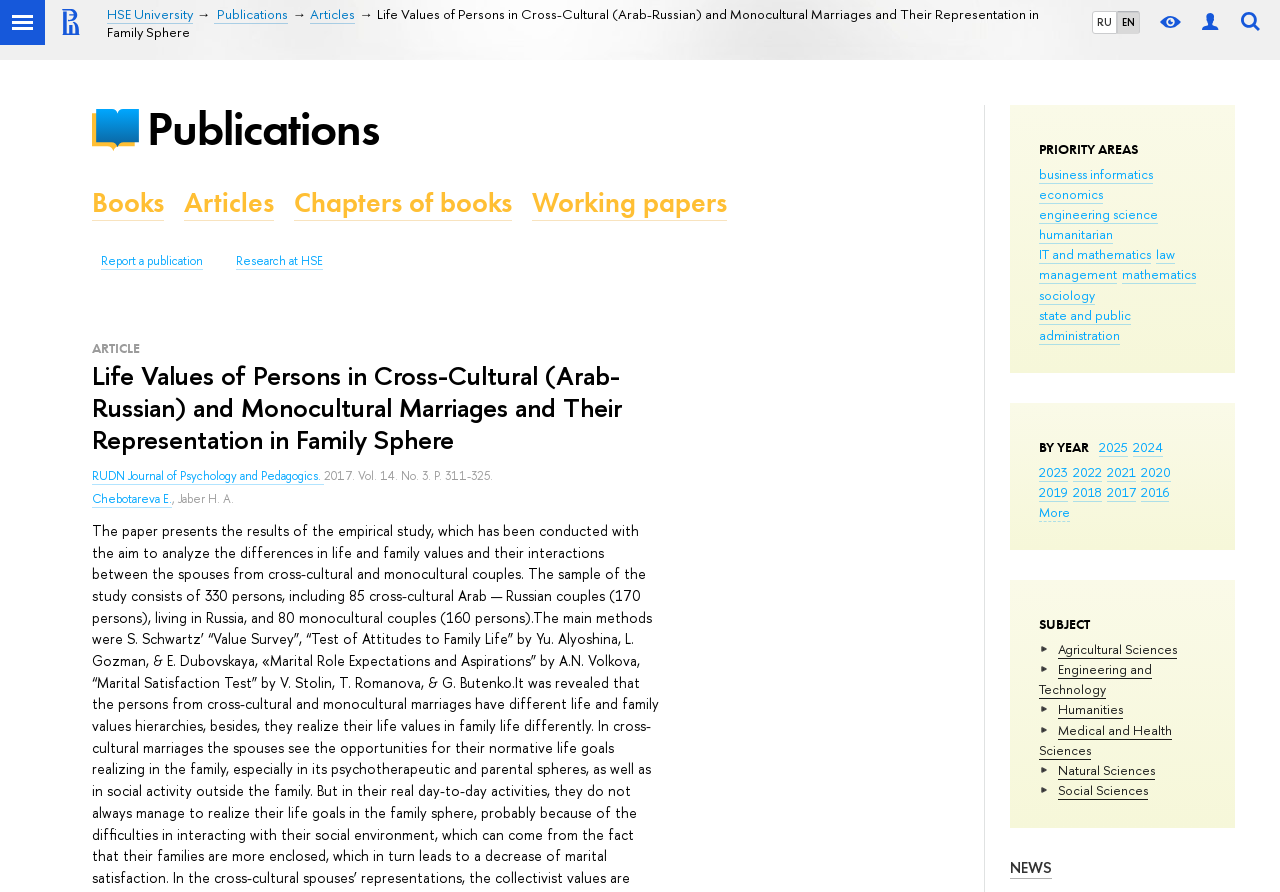What is the topic of the article?
We need a detailed and exhaustive answer to the question. Please elaborate.

The topic of the article can be determined by looking at the heading 'ARTICLE' and the subsequent text, which mentions 'Life Values of Persons in Cross-Cultural (Arab-Russian) and Monocultural Marriages and Their Representation in Family Sphere'.